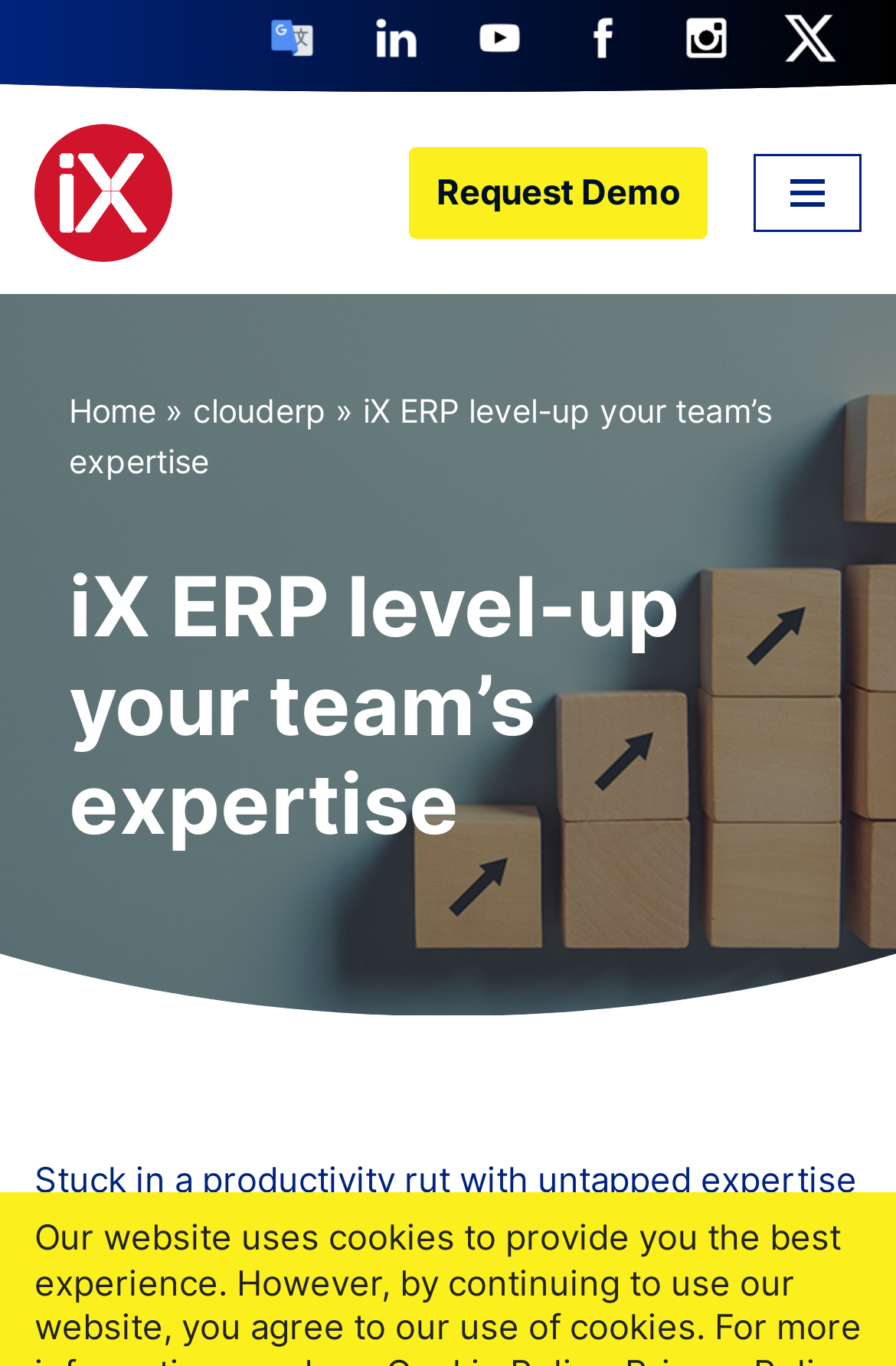What is the principal heading displayed on the webpage?

iX ERP level-up your team’s expertise